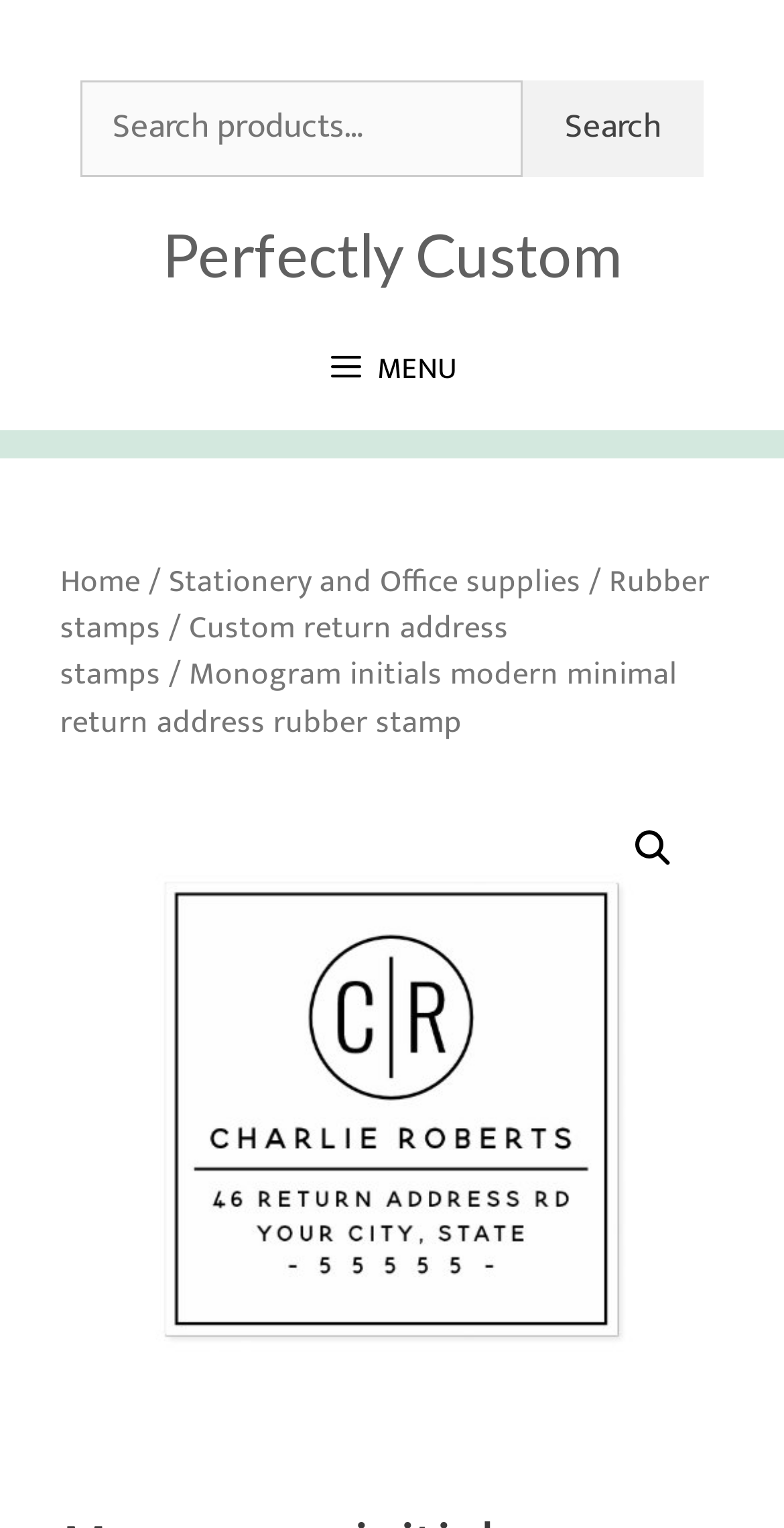What type of product is featured on the webpage?
Based on the screenshot, answer the question with a single word or phrase.

Return address rubber stamp